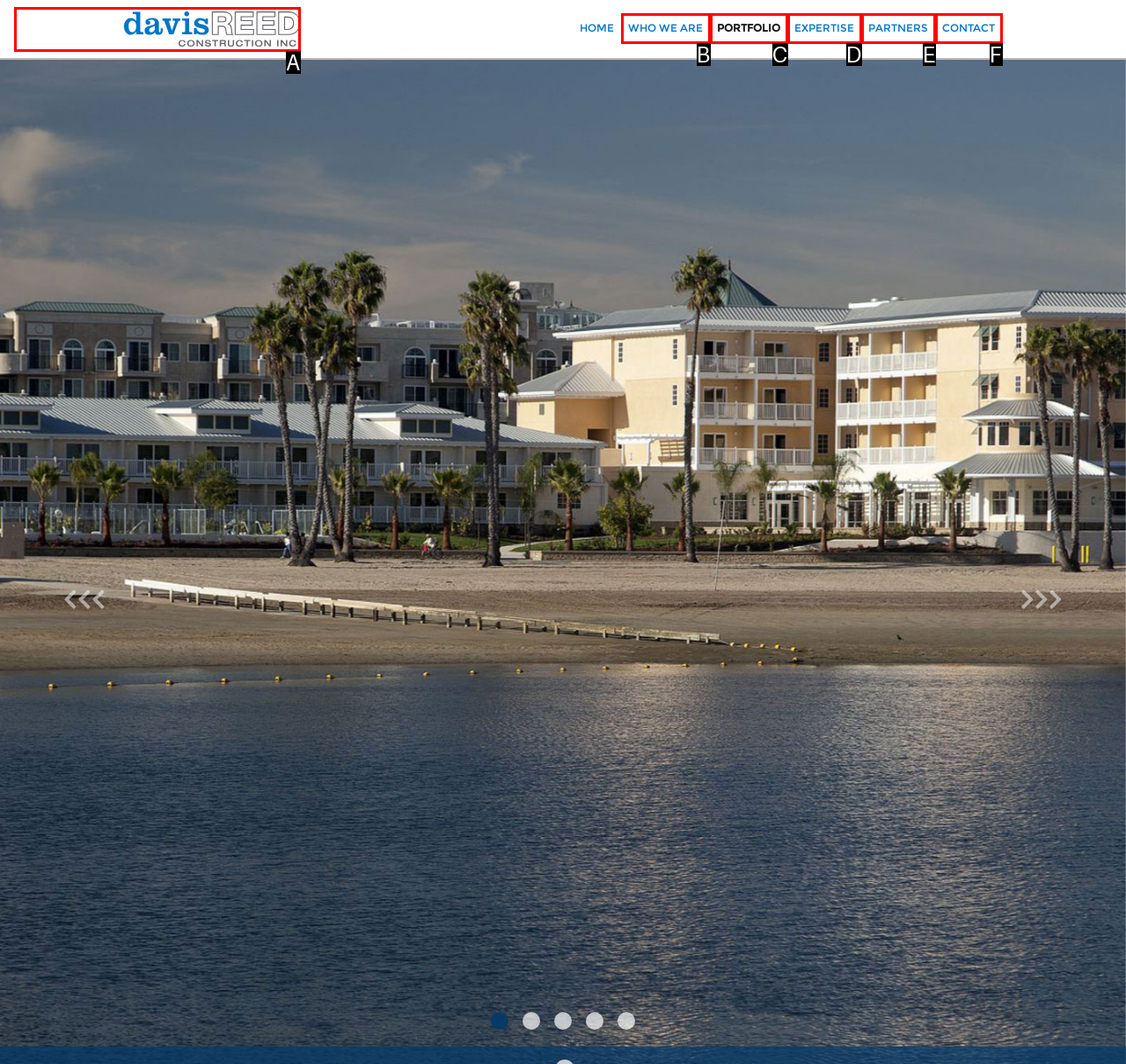Identify the option that corresponds to: WHO WE ARE
Respond with the corresponding letter from the choices provided.

B